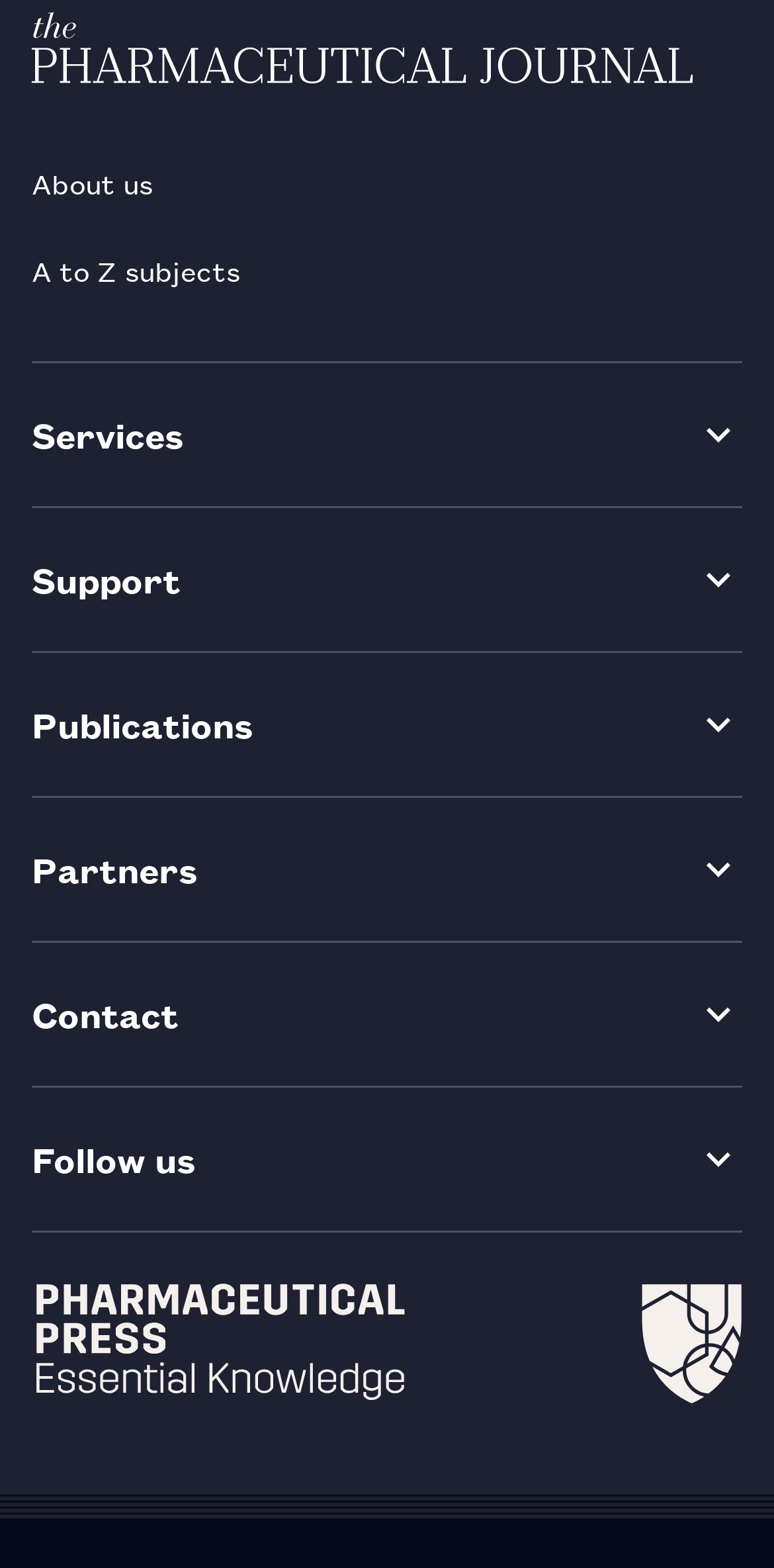Find and indicate the bounding box coordinates of the region you should select to follow the given instruction: "Click the PJ logo".

[0.041, 0.007, 0.895, 0.058]